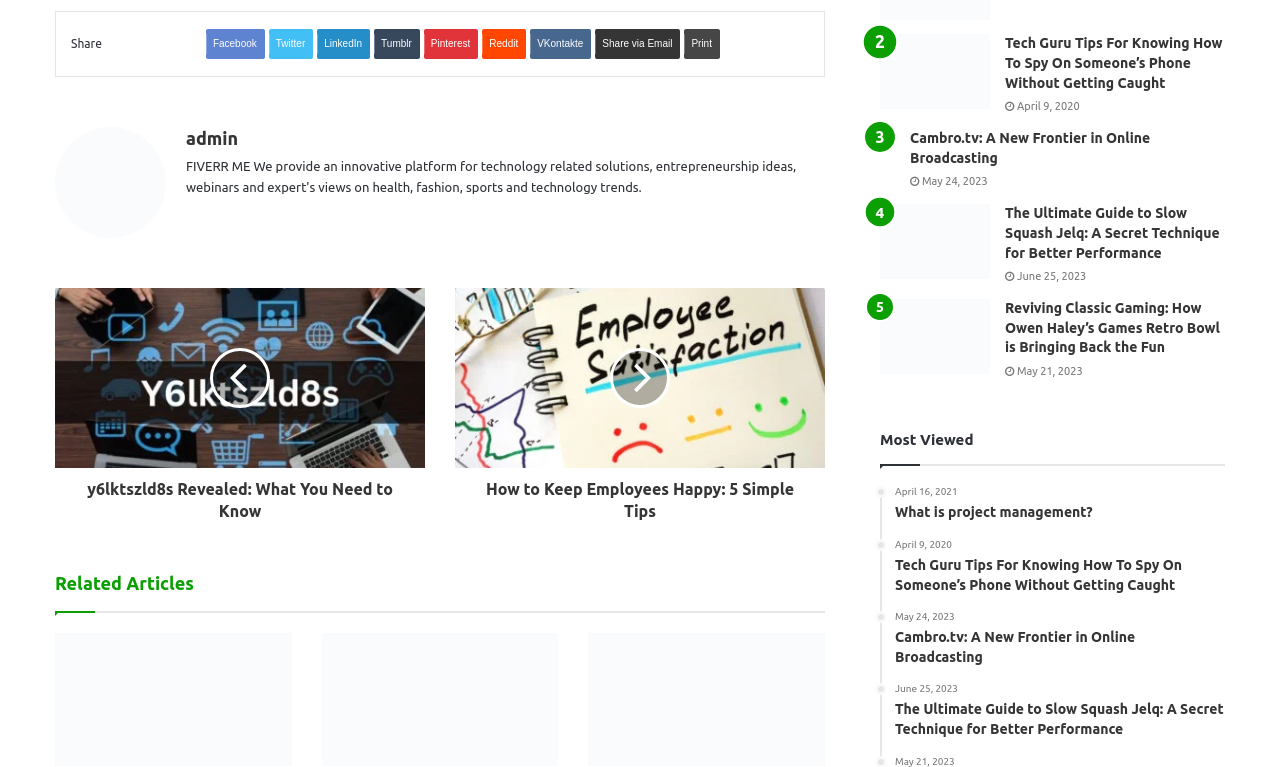Please determine the bounding box coordinates of the element's region to click for the following instruction: "Explore related articles".

[0.043, 0.746, 0.152, 0.777]